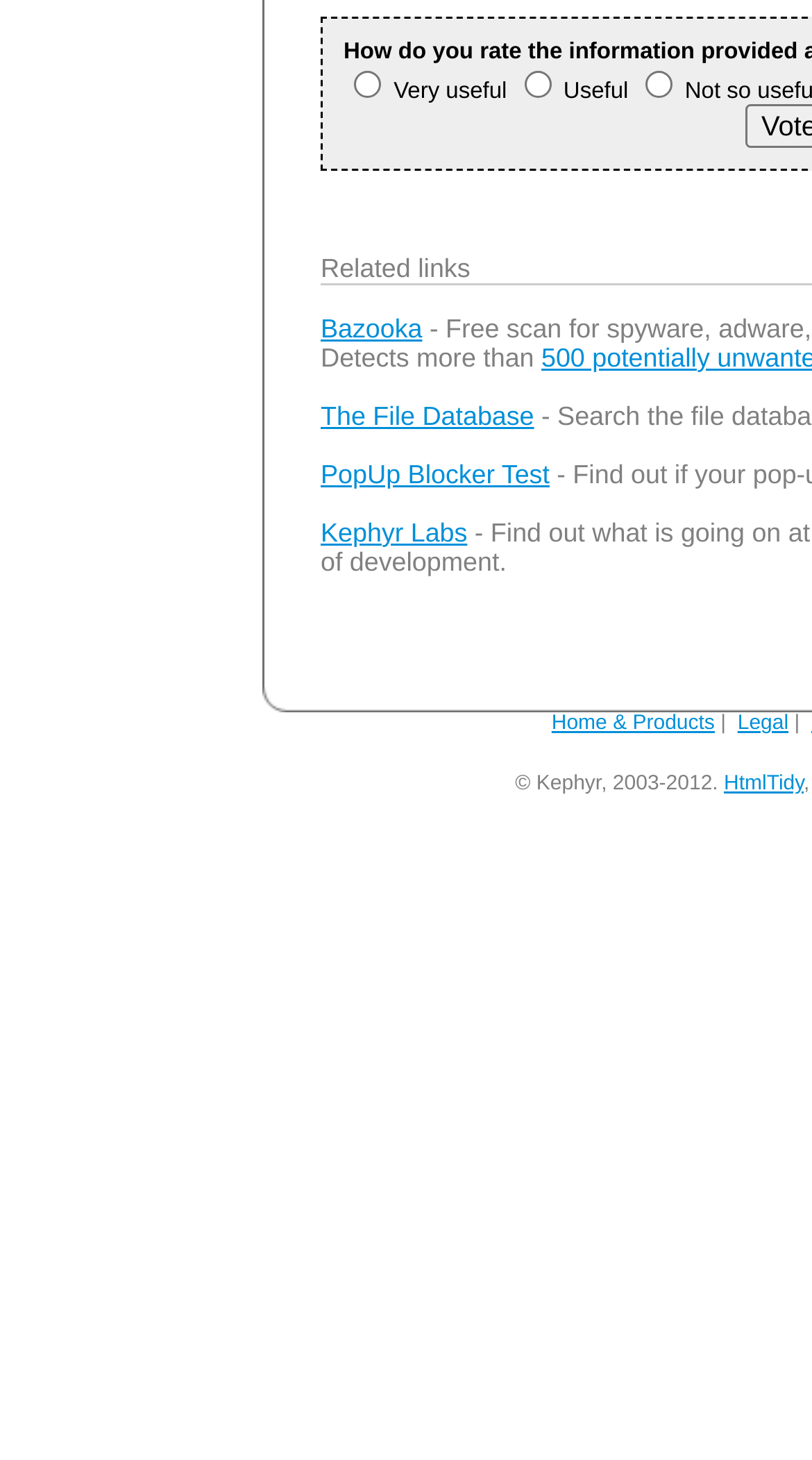How many radio buttons are there?
Provide a one-word or short-phrase answer based on the image.

3